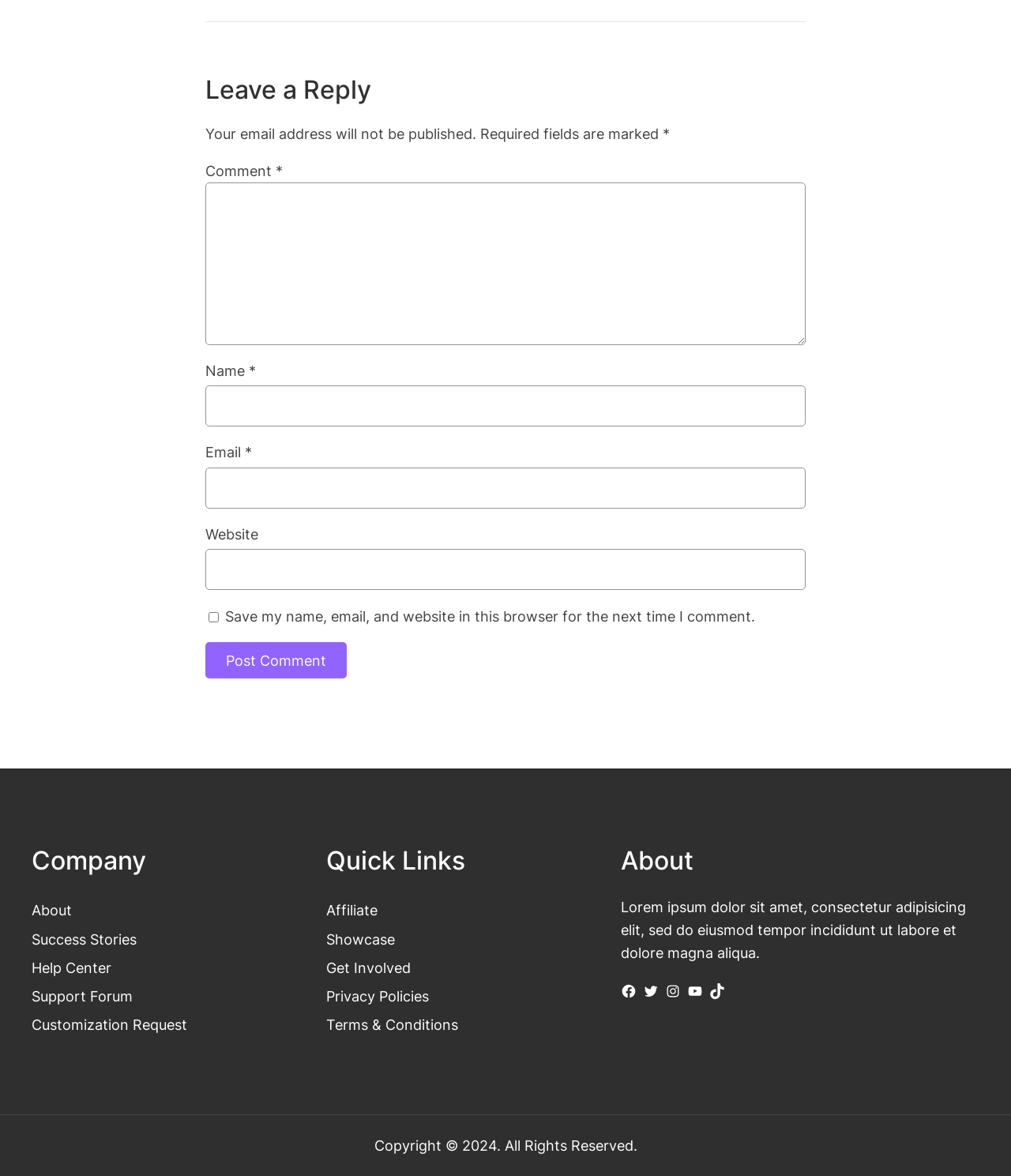Please answer the following query using a single word or phrase: 
What is the company section about?

About the company